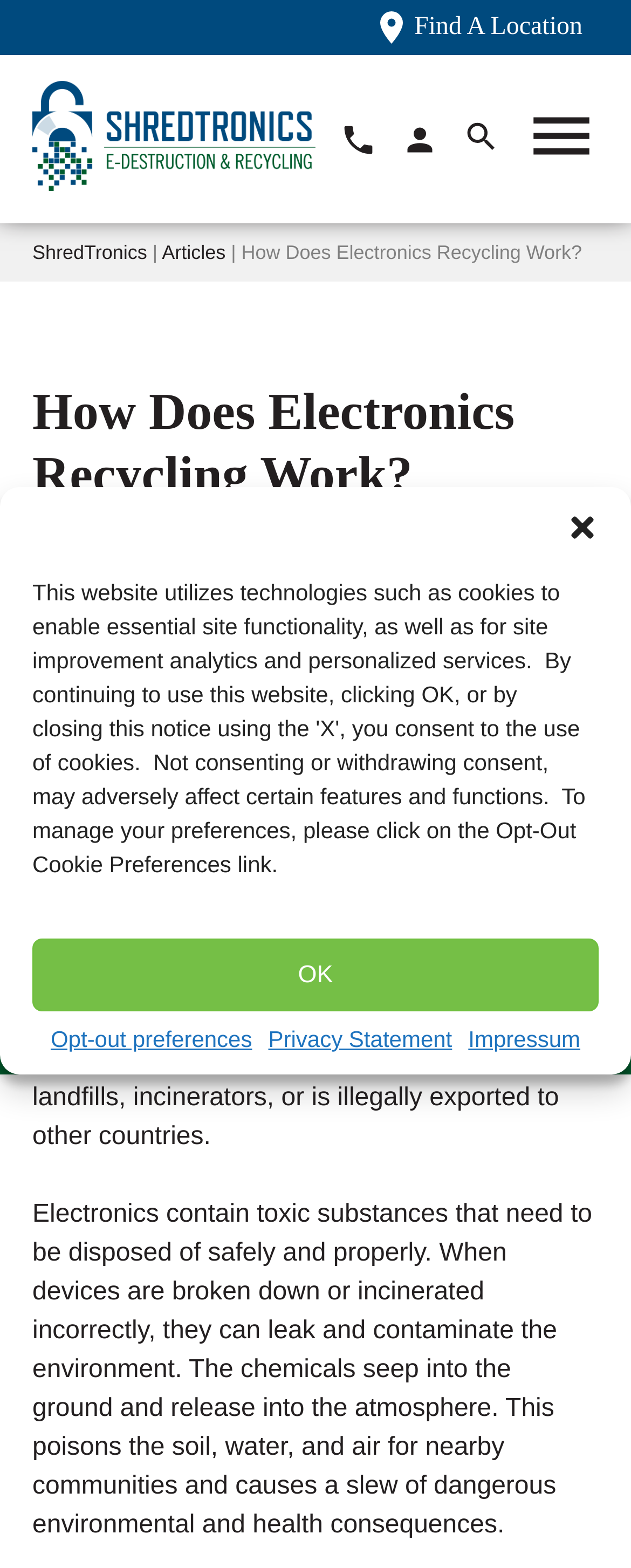Please find and generate the text of the main header of the webpage.

How Does Electronics Recycling Work?